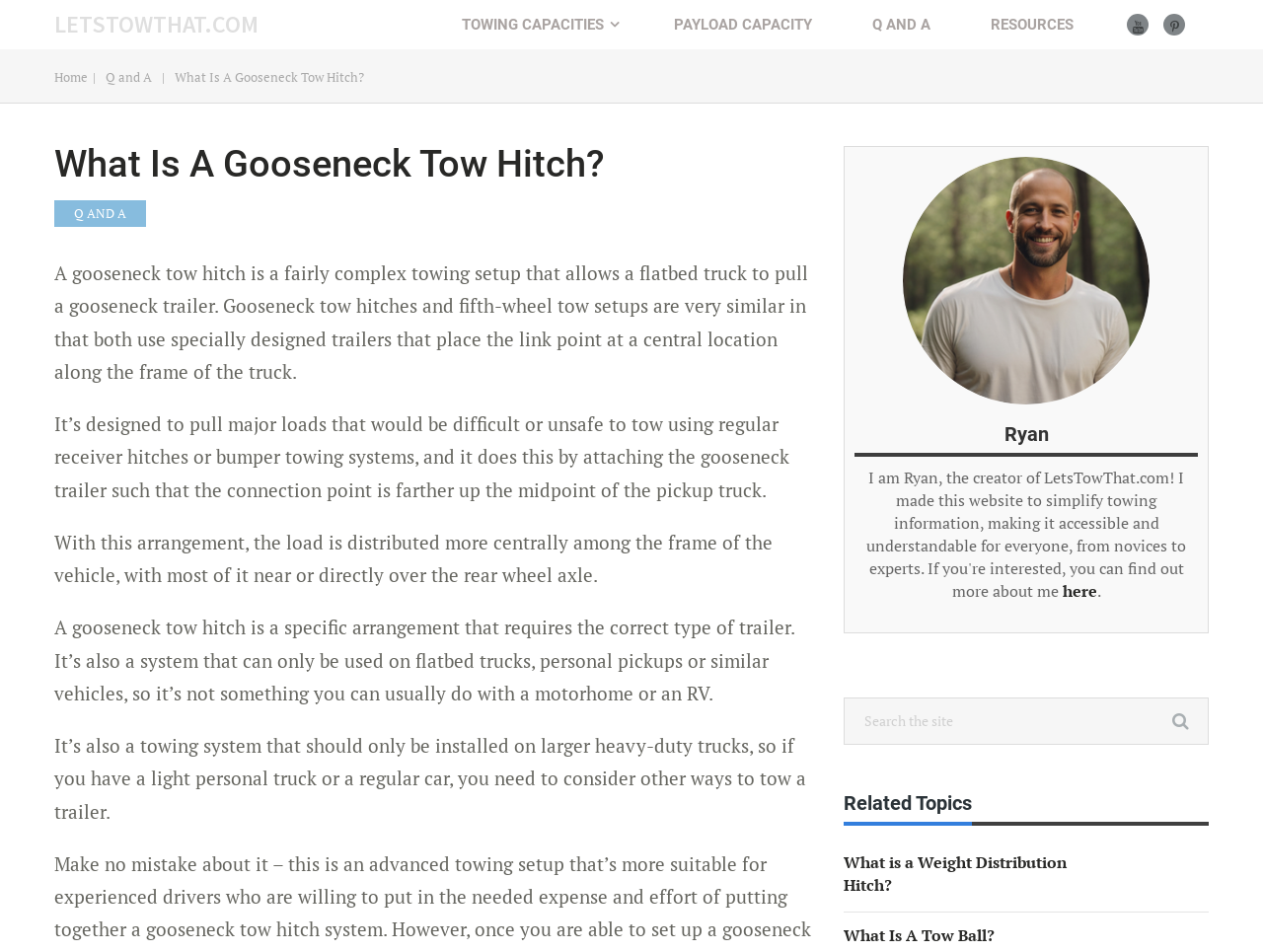Please determine the bounding box coordinates for the element with the description: "Q and A".

[0.084, 0.072, 0.12, 0.09]